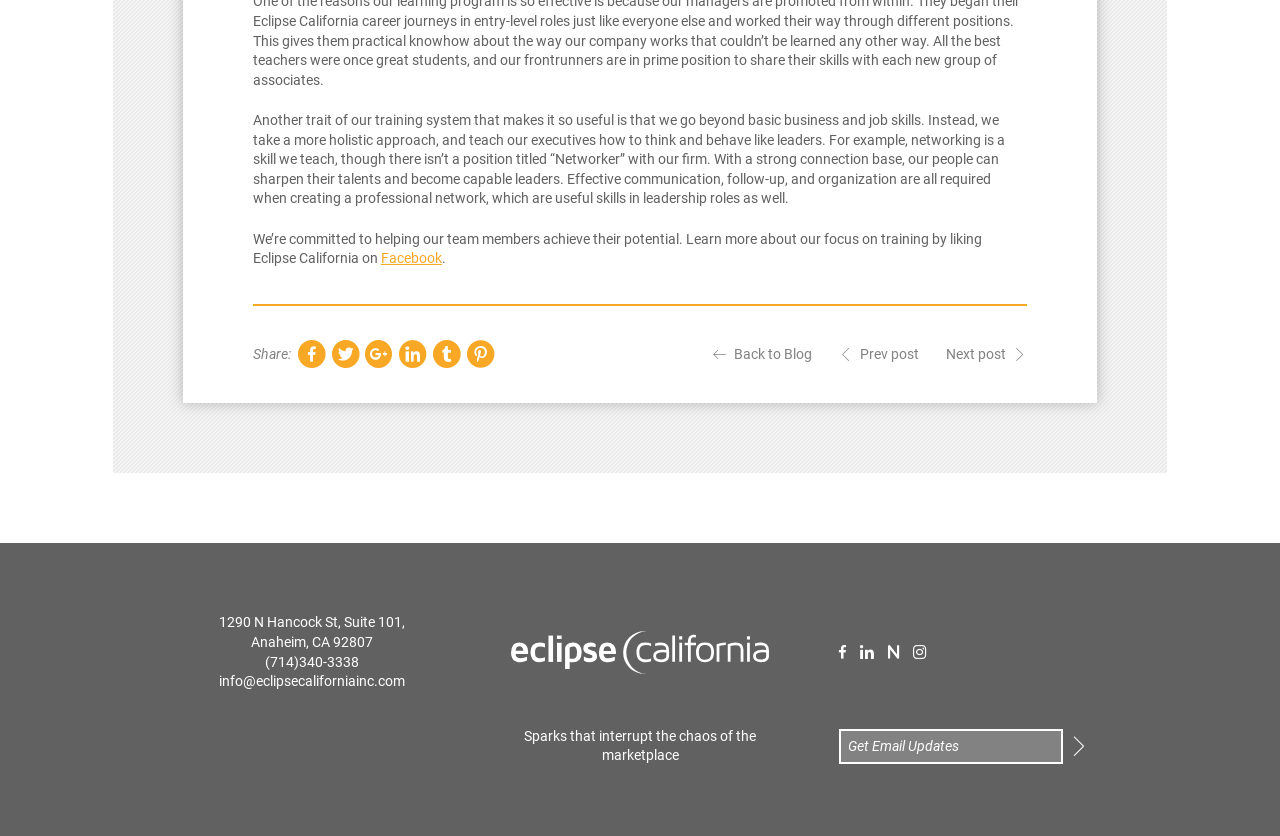Locate the bounding box coordinates of the segment that needs to be clicked to meet this instruction: "Enter email to get updates".

[0.656, 0.872, 0.83, 0.913]